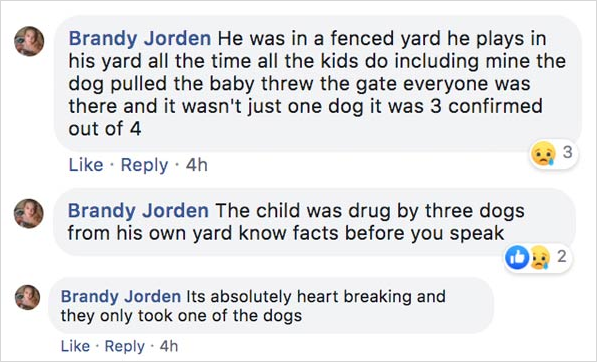How many dogs were involved in the incident?
Please provide a comprehensive answer based on the details in the screenshot.

According to the caption, Brandy Jorden mentions that it was not just one dog but three that were involved in the incident, emphasizing the seriousness of the situation.